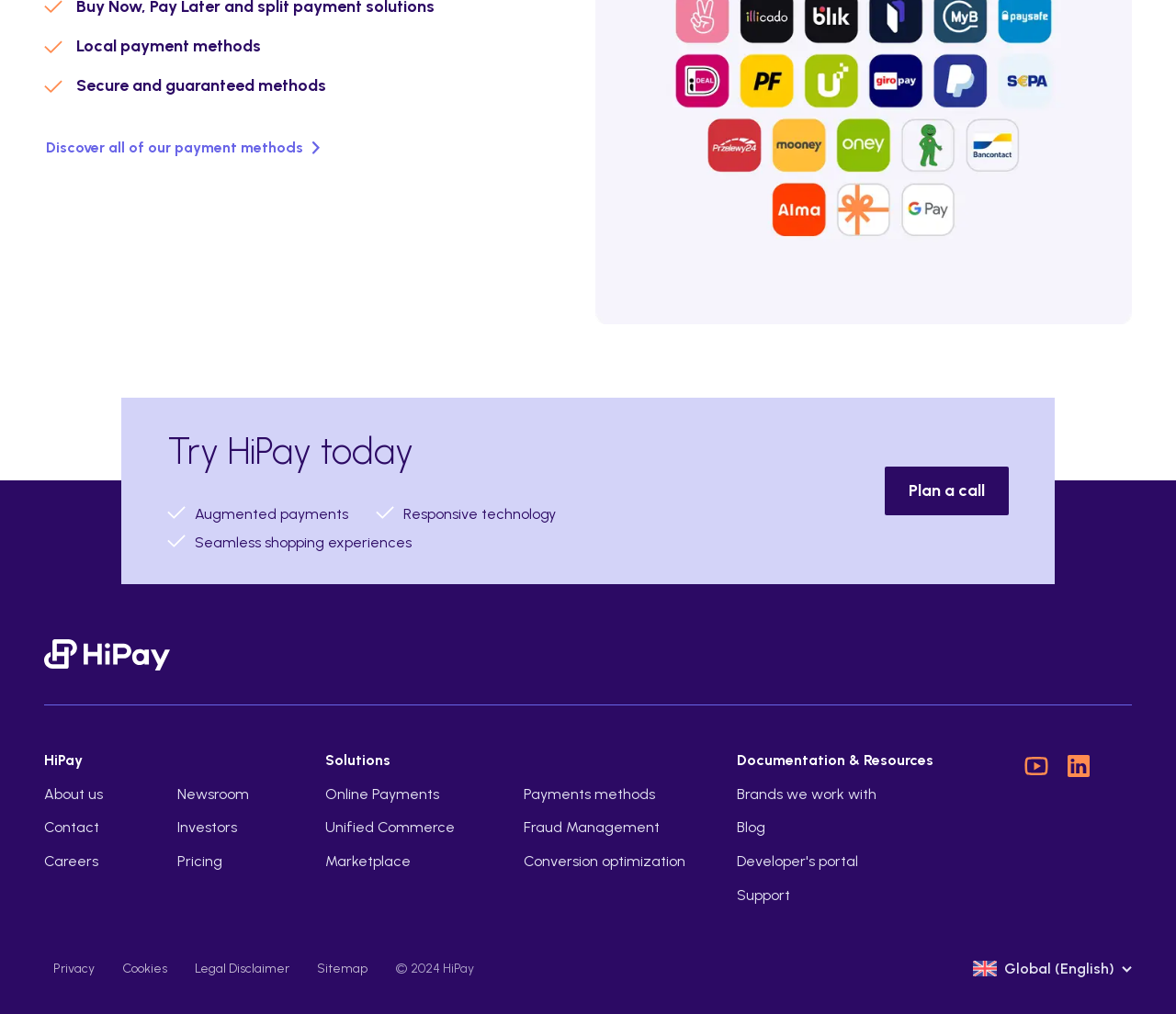What is the purpose of the 'Plan a call' button?
Analyze the screenshot and provide a detailed answer to the question.

The 'Plan a call' button is located in the middle of the webpage, and its text implies that it is used to schedule a call with someone, possibly a representative from HiPay. This suggests that the button is used to initiate a conversation or meeting with the company.